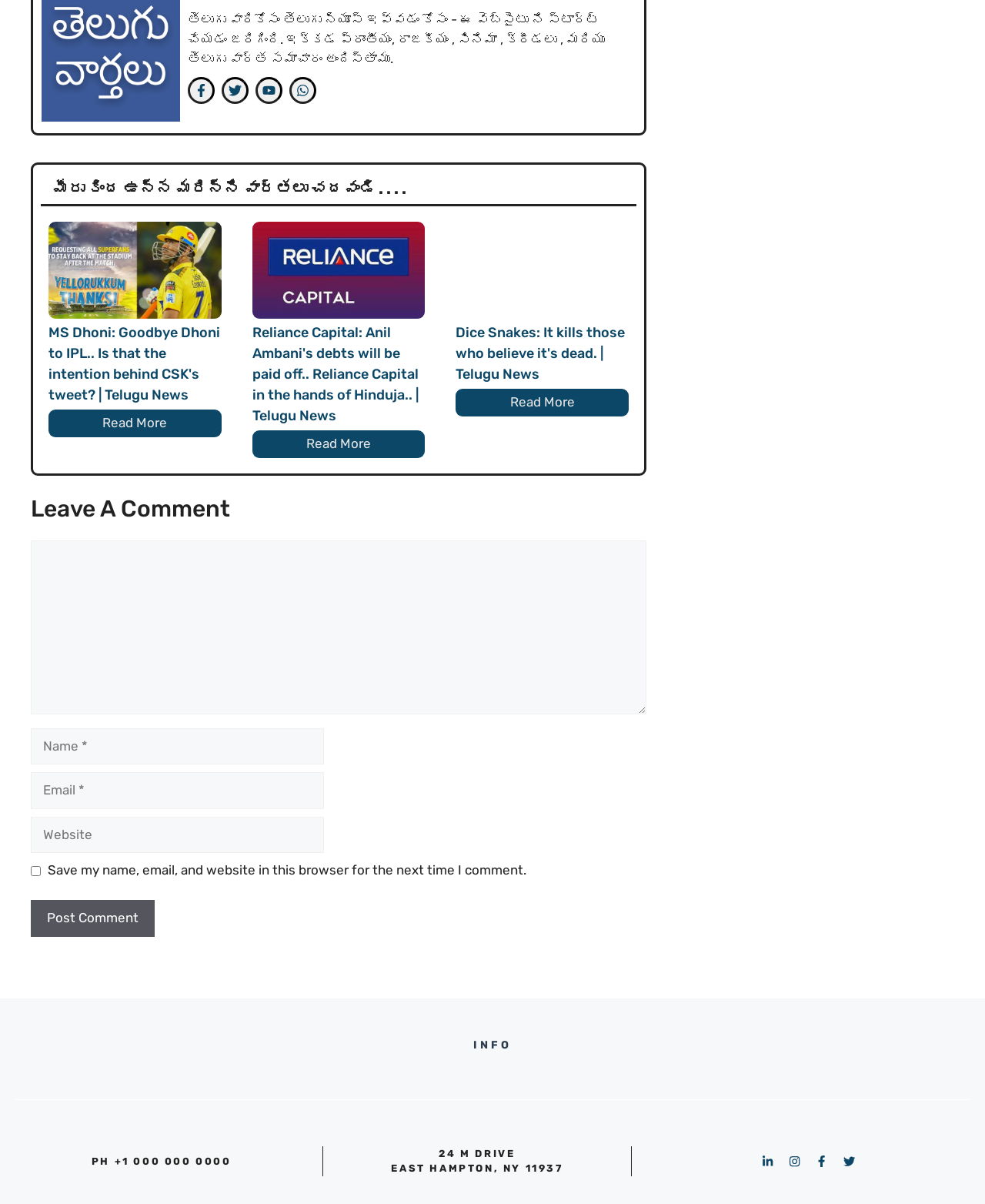Identify the bounding box coordinates of the clickable section necessary to follow the following instruction: "Enter your name". The coordinates should be presented as four float numbers from 0 to 1, i.e., [left, top, right, bottom].

[0.031, 0.605, 0.329, 0.635]